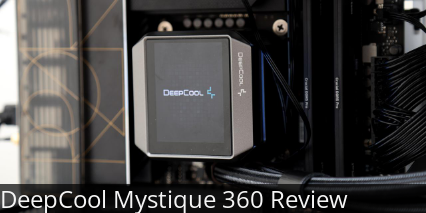What type of PC setup is showcased in the image?
Based on the visual information, provide a detailed and comprehensive answer.

The caption describes the setup as a 'high-performance gaming PC setup', which suggests that the PC is designed for gaming purposes.